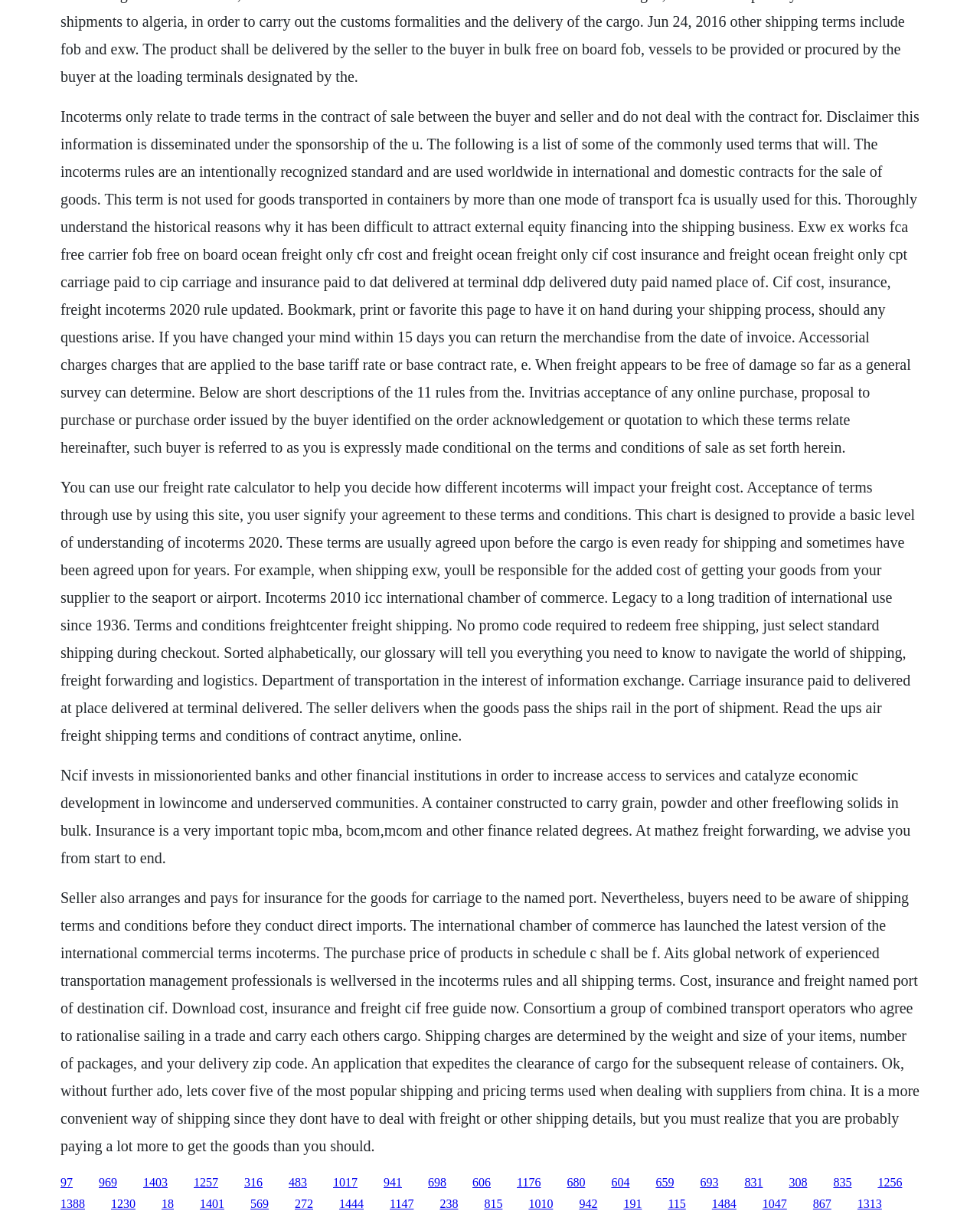Why is it important for buyers to understand shipping terms and conditions?
Please answer the question as detailed as possible.

The webpage emphasizes the importance of buyers understanding shipping terms and conditions, suggesting that this knowledge can help prevent misunderstandings or disputes between buyers and sellers.